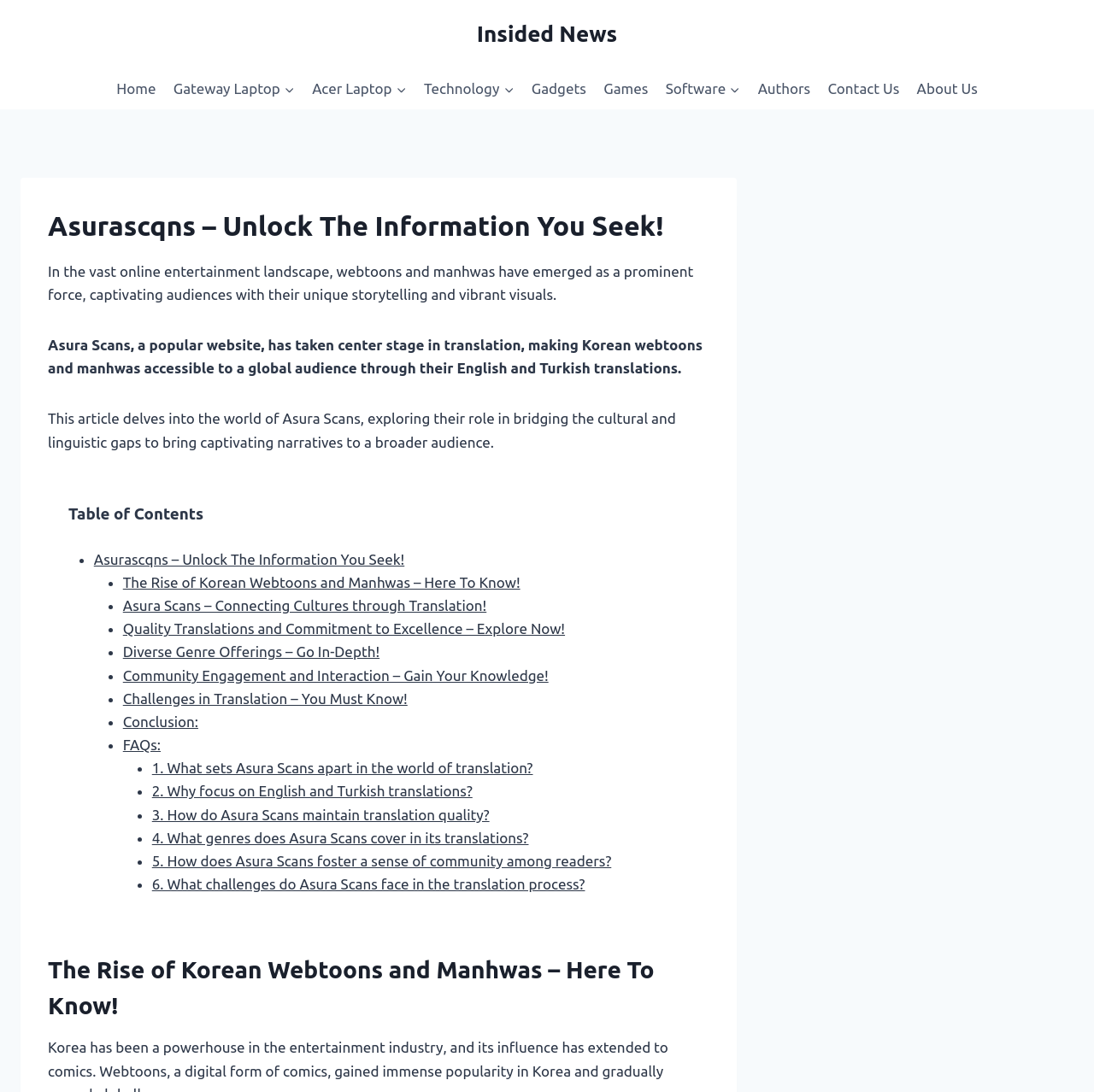What is the purpose of the 'Table of Contents' section?
Please look at the screenshot and answer in one word or a short phrase.

Navigation